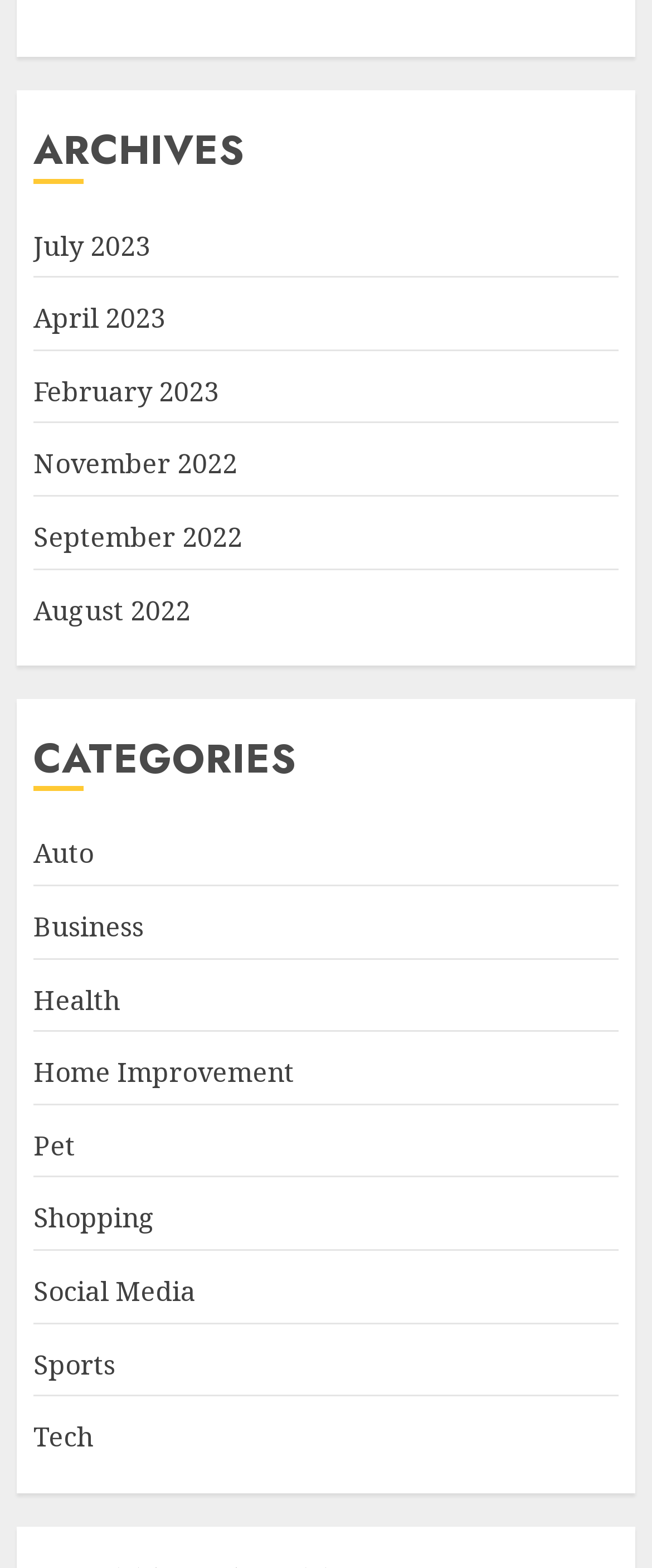How many categories are listed?
Could you give a comprehensive explanation in response to this question?

I counted the number of links under the 'CATEGORIES' heading, which are 'Auto', 'Business', 'Health', 'Home Improvement', 'Pet', 'Shopping', 'Social Media', 'Sports', 'Tech', totaling 10 categories.